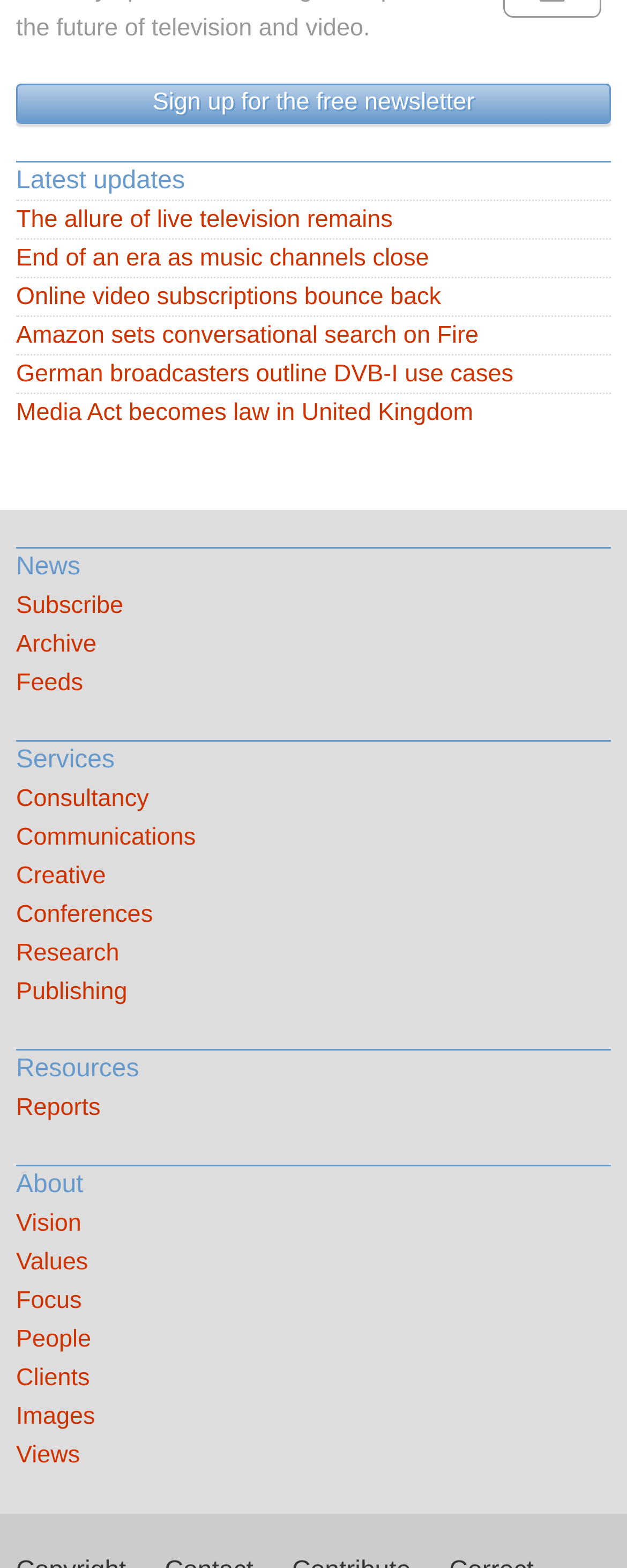Predict the bounding box coordinates of the UI element that matches this description: "Publishing". The coordinates should be in the format [left, top, right, bottom] with each value between 0 and 1.

[0.026, 0.621, 0.974, 0.646]